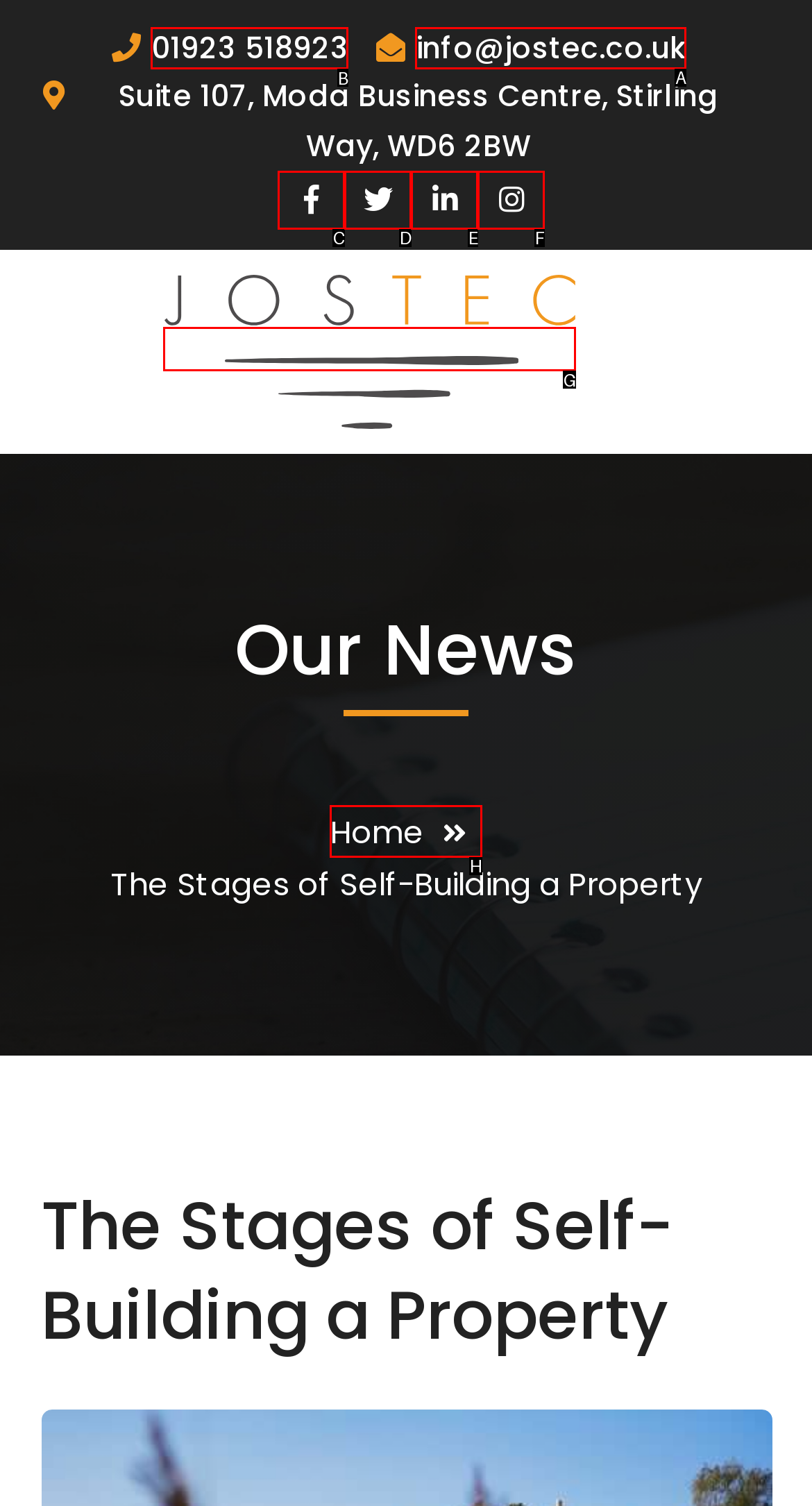Identify the letter of the UI element you should interact with to perform the task: Call the phone number
Reply with the appropriate letter of the option.

B